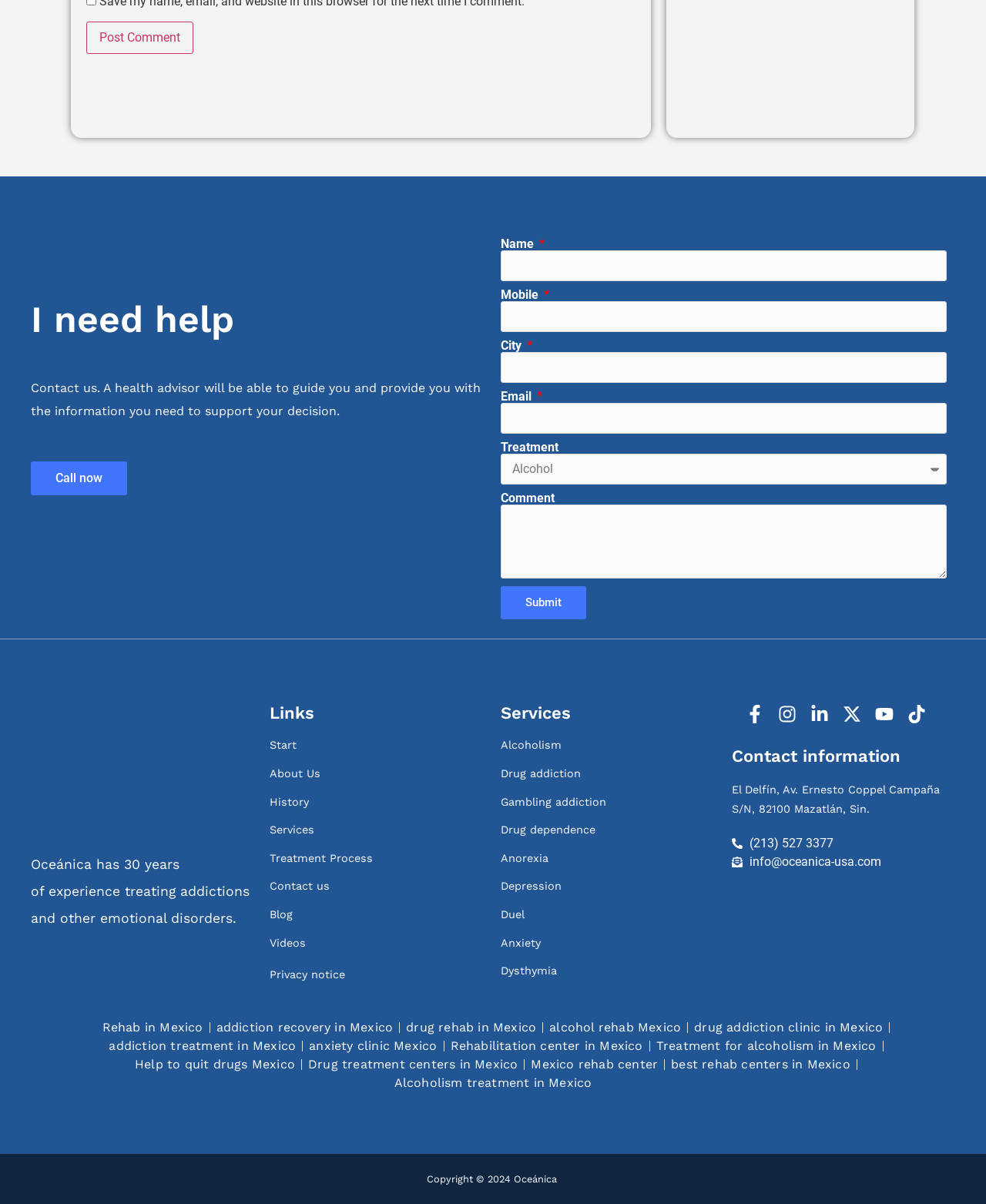What services does Oceánica provide?
Answer the question in as much detail as possible.

The webpage lists various services provided by Oceánica, including treatment for alcoholism, drug addiction, gambling addiction, anorexia, depression, and other emotional disorders. This suggests that Oceánica is a rehabilitation center that offers a range of services to help individuals overcome addictions and emotional disorders.